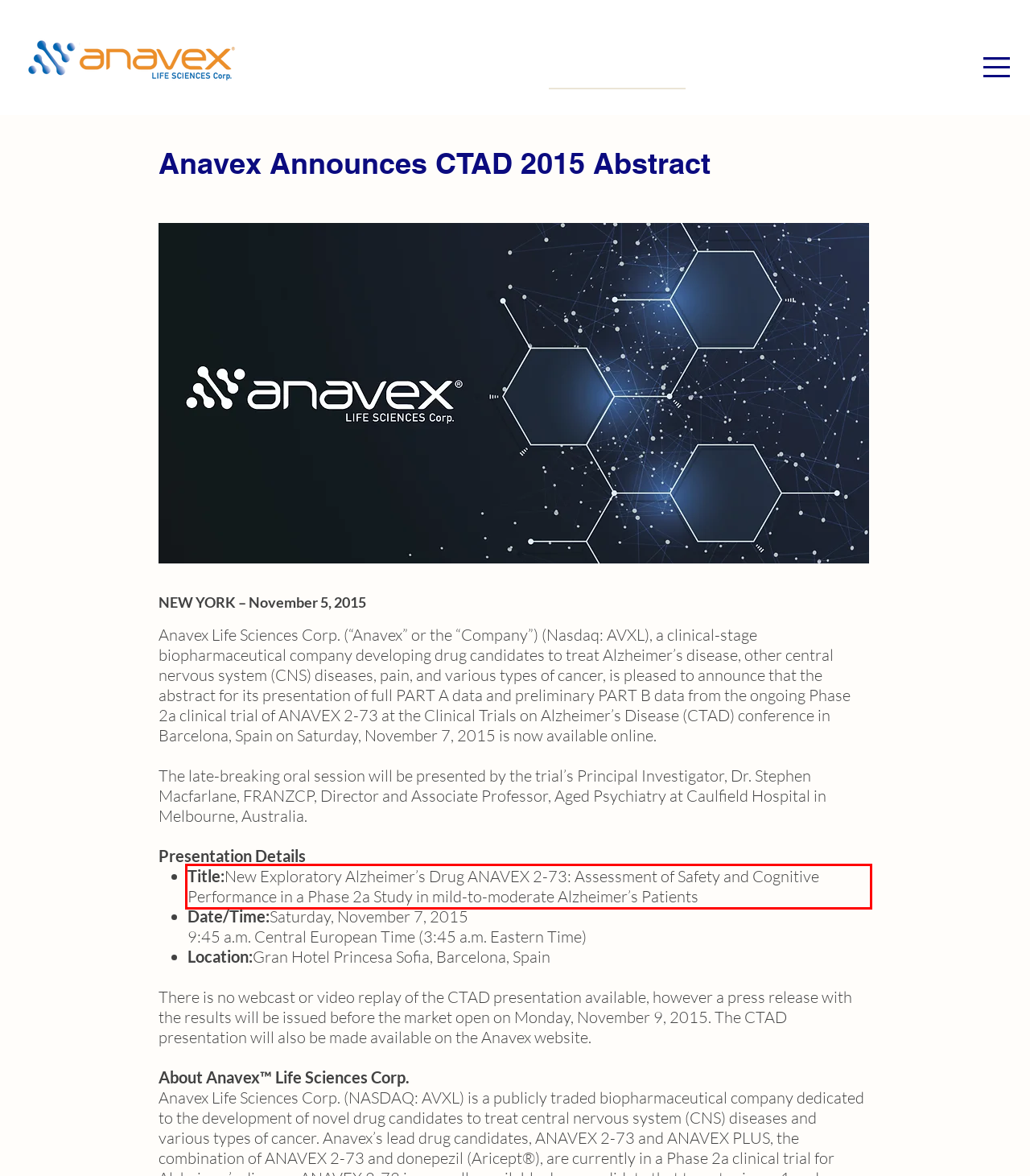From the provided screenshot, extract the text content that is enclosed within the red bounding box.

Title:New Exploratory Alzheimer’s Drug ANAVEX 2-73: Assessment of Safety and Cognitive Performance in a Phase 2a Study in mild-to-moderate Alzheimer’s Patients